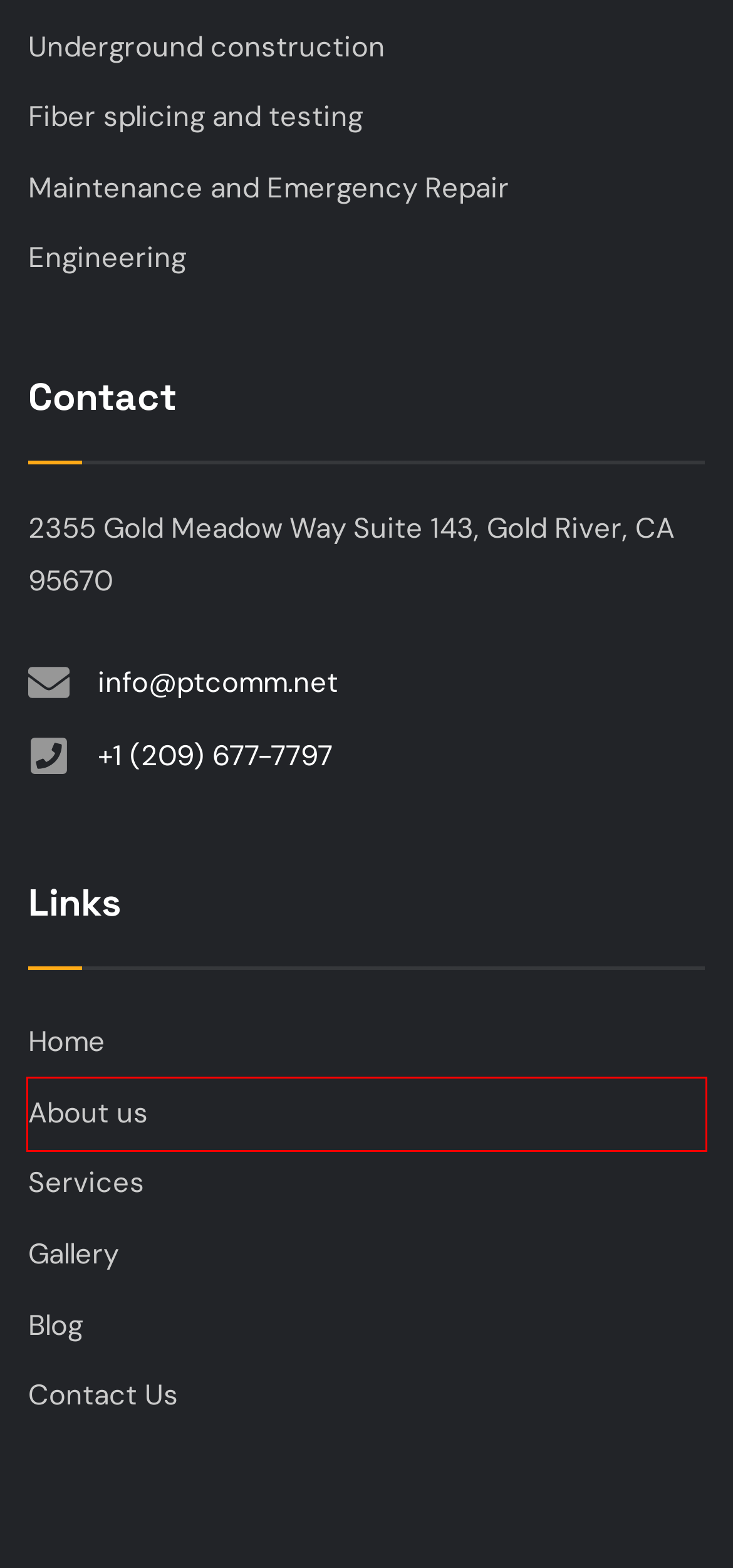You have a screenshot of a webpage where a red bounding box highlights a specific UI element. Identify the description that best matches the resulting webpage after the highlighted element is clicked. The choices are:
A. Fiber splicing and testing – Pacific Tech Communications Inc.
B. Blog – Pacific Tech Communications Inc.
C. About us – Pacific Tech Communications Inc.
D. Engineering – Pacific Tech Communications Inc.
E. Contact Us – Pacific Tech Communications Inc.
F. Gallery – Pacific Tech Communications Inc.
G. Microtrenching – Pacific Tech Communications Inc.
H. Services – Pacific Tech Communications Inc.

C